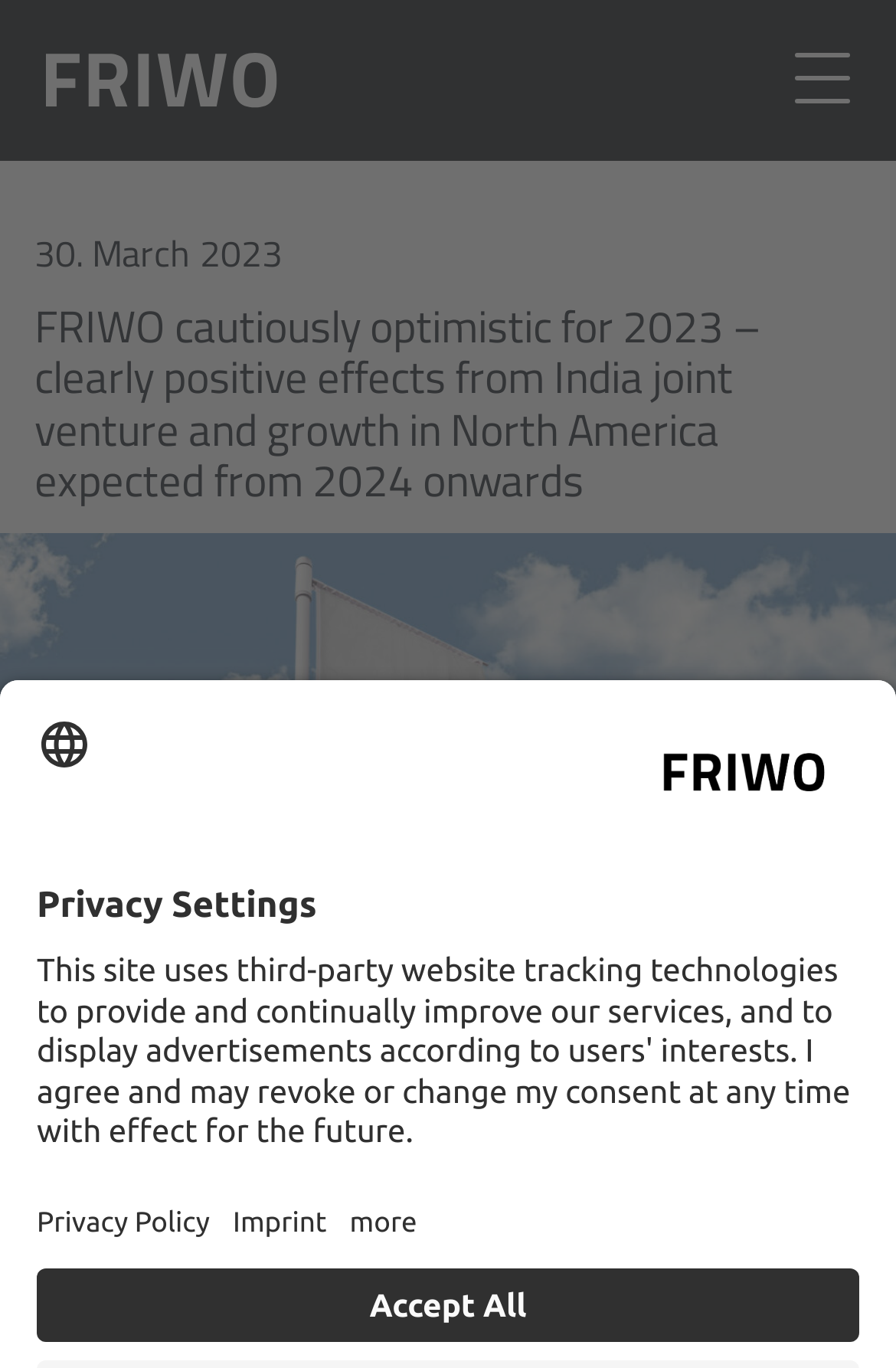What is the purpose of the 'Privacy Settings' section?
From the details in the image, answer the question comprehensively.

I inferred the purpose of the 'Privacy Settings' section by looking at the heading element with the bounding box coordinates [0.041, 0.645, 0.821, 0.676] and the surrounding elements, including the 'Select language' button and the 'Open Privacy Policy' link.